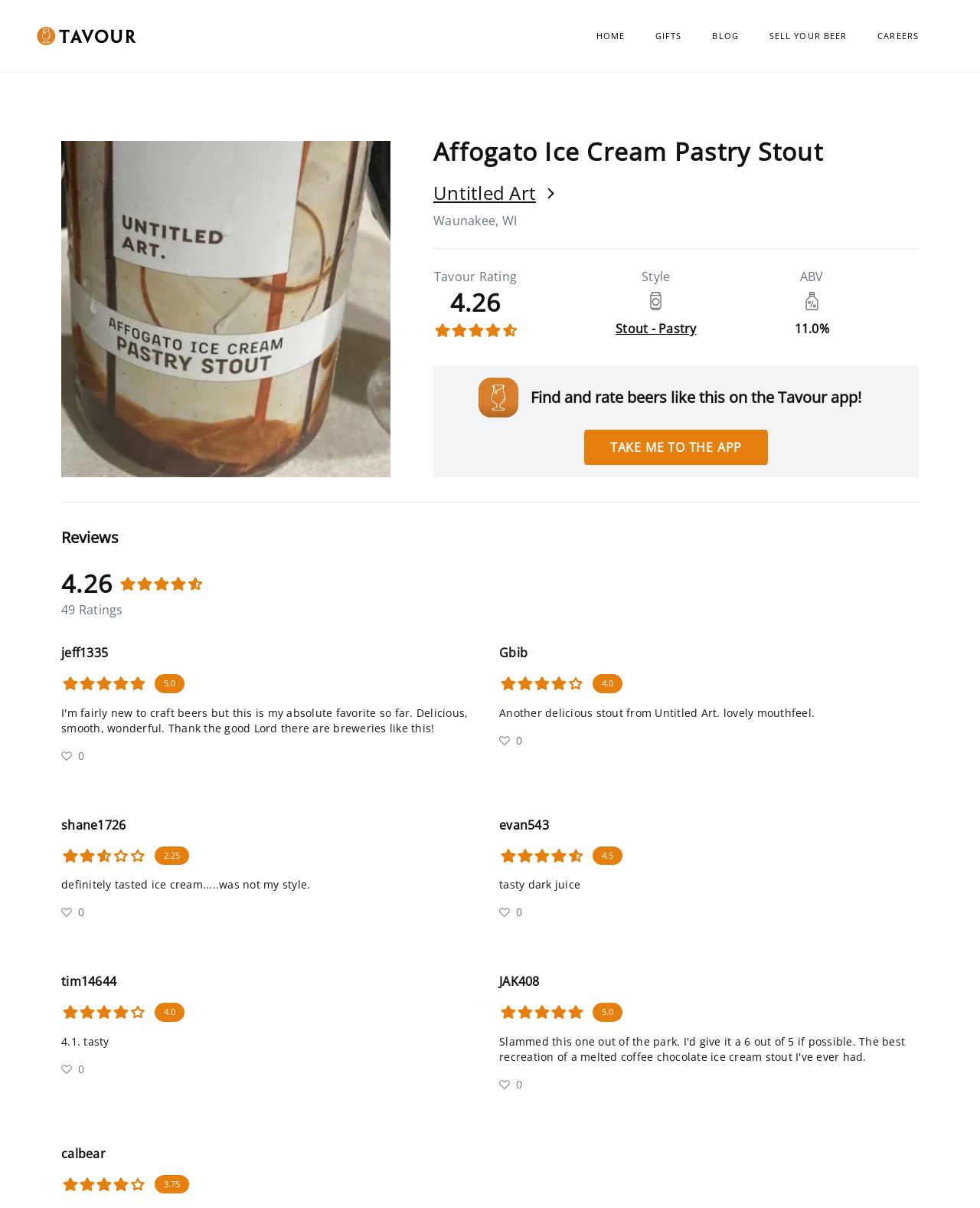Articulate a complete and detailed caption of the webpage elements.

This webpage is about Affogato Ice Cream Pastry Stout, a beer from Untitled Art. At the top, there is a navigation menu with links to HOME, GIFTS, BLOG, SELL YOUR BEER, and CAREERS. Below the menu, there is a large image of the beer can, accompanied by the beer's name and a chevron right icon. 

To the right of the beer image, there is a section displaying the beer's details, including its rating, style, ABV, and a call-to-action to find and rate similar beers on the Tavour app. 

Below this section, there is a horizontal separator, followed by a heading that reads "Reviews". This section displays the overall rating of the beer, along with individual reviews from users. Each review includes the user's name, their rating, and a brief comment about the beer. The reviews are arranged in a vertical list, with the most recent reviews at the top.